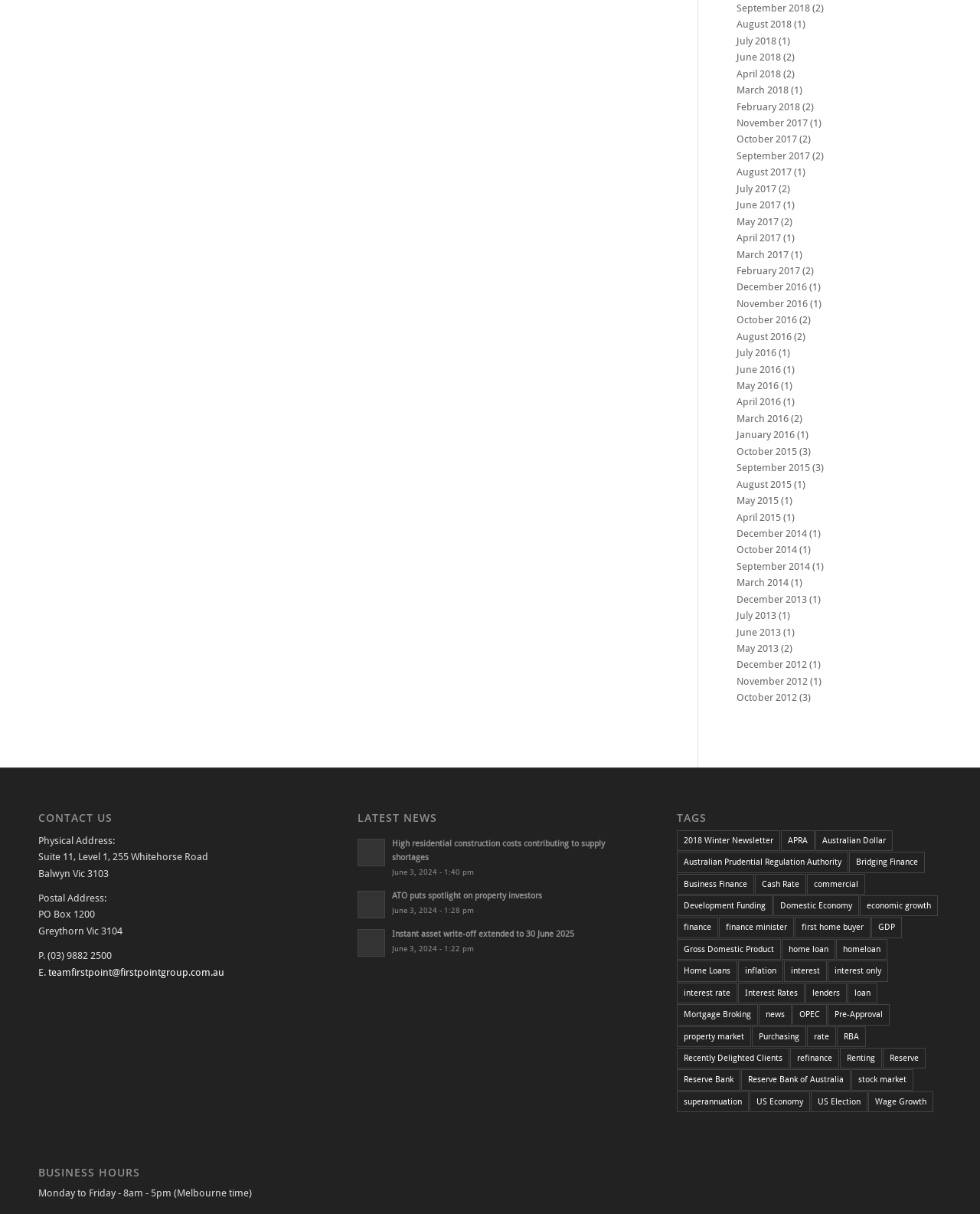Use a single word or phrase to answer the question:
What is the postal code of the postal address?

3104